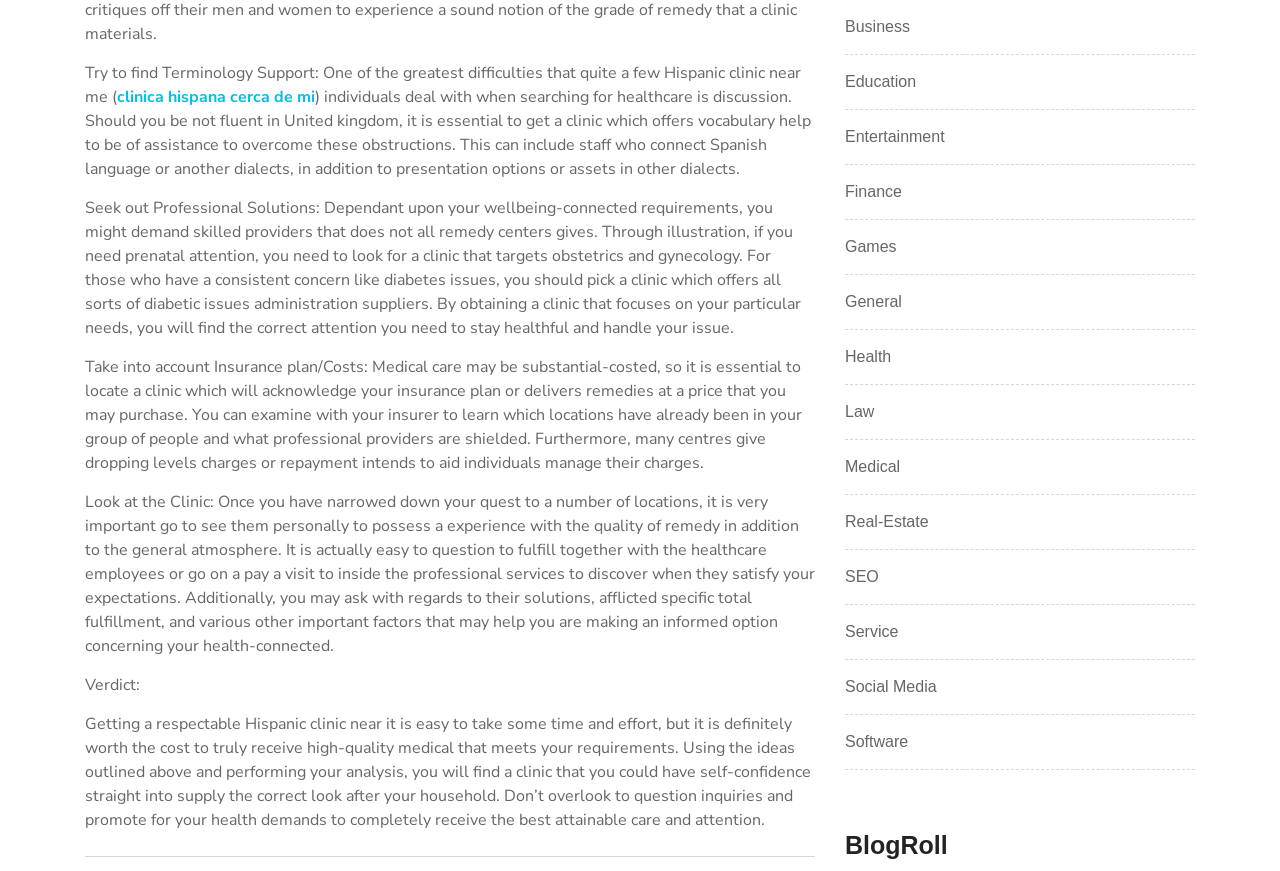Please provide the bounding box coordinates for the element that needs to be clicked to perform the following instruction: "click the 'Business' link". The coordinates should be given as four float numbers between 0 and 1, i.e., [left, top, right, bottom].

[0.66, 0.017, 0.711, 0.045]